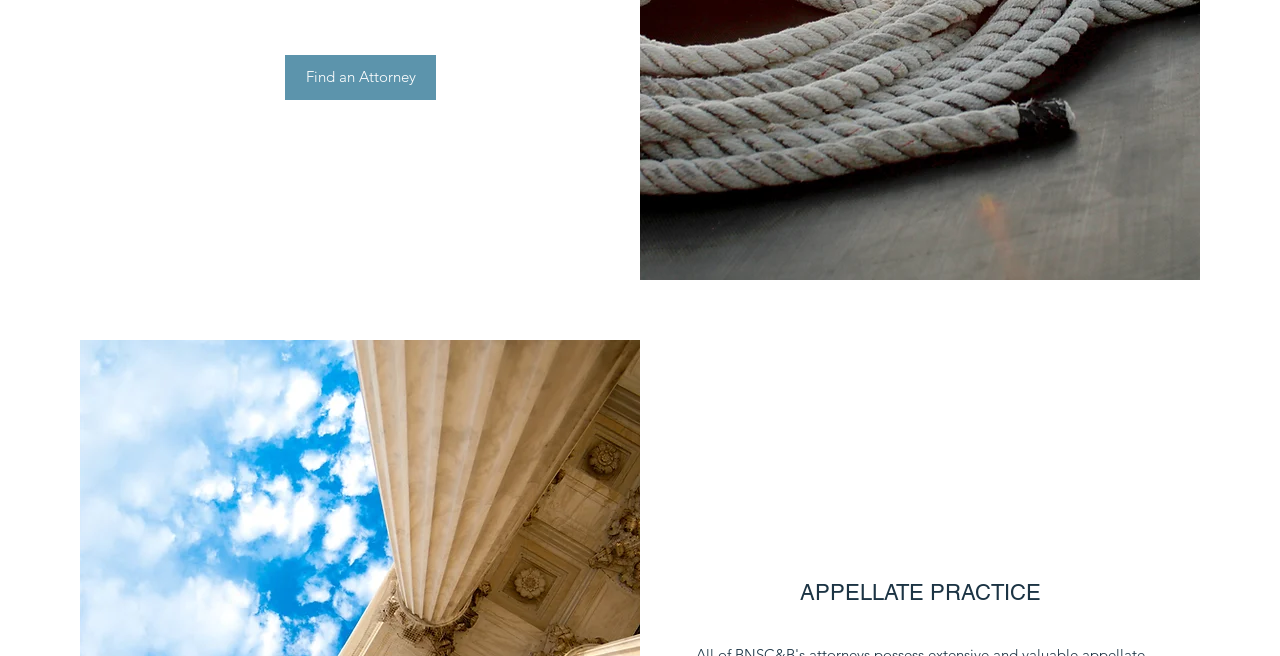Bounding box coordinates are specified in the format (top-left x, top-left y, bottom-right x, bottom-right y). All values are floating point numbers bounded between 0 and 1. Please provide the bounding box coordinate of the region this sentence describes: Find an Attorney

[0.223, 0.084, 0.341, 0.152]